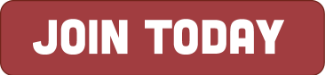Convey all the details present in the image.

The image features a prominent call-to-action button labeled "JOIN TODAY" set against a rich, red background. This visual element encourages viewers to engage with the Comic Book Legal Defense Fund (CBLDF), inviting them to become part of a community dedicated to protecting comic book artists and their creative work. The strong, uppercase text emphasizes urgency and invites immediate action, aligning with the overall mission of the organization to advocate for free expression and support for comic creators. The design is simple yet effective, making it clear and accessible for users to understand the invitation to join.